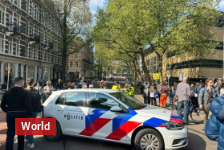Use the information in the screenshot to answer the question comprehensively: What is surrounding the police car?

According to the caption, a diverse group of demonstrators can be seen surrounding the vehicle, holding signs and banners that represent their views on the ongoing political situation.